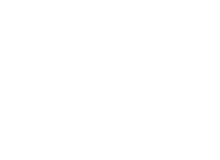Illustrate the image with a detailed caption.

This image features a stylized illustration of a confident figure, depicted in a dynamic and assertive pose. The design emphasizes a sense of self-assurance, embodying themes of empowerment and professional growth. Surrounding the figure are abstract elements that may symbolize various aspects of workplace confidence, such as communication and interpersonal relationships. This visual serves as an engaging representation for the article titled "Six Ways to Boost Your Confidence at Work," which aims to provide practical tips and strategies to enhance self-esteem and assertiveness in professional settings.